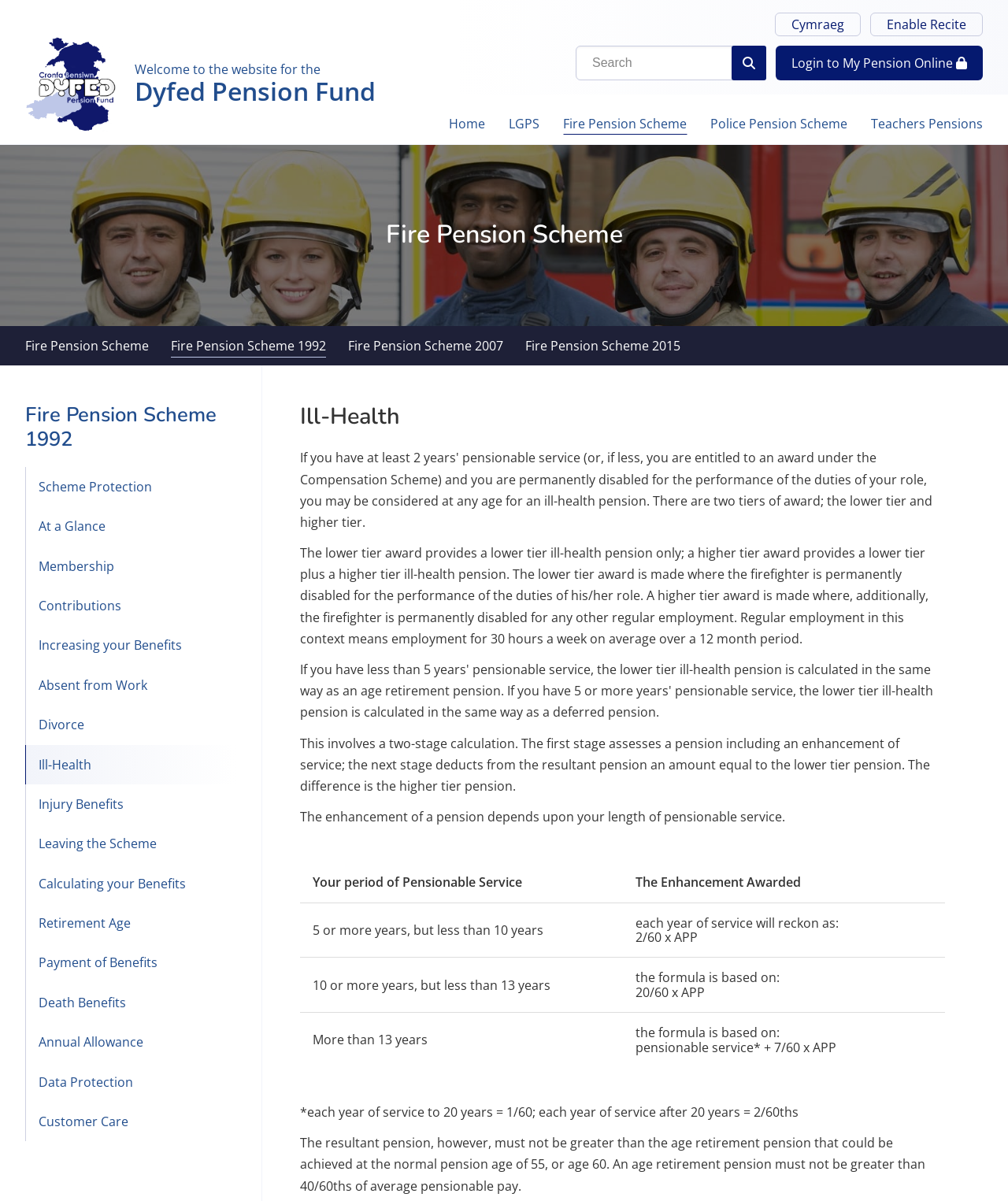Describe all the visual and textual components of the webpage comprehensively.

The webpage is about the Dyfed Pension Fund, specifically the Ill-Health section of the Fire Pension Scheme. At the top, there is a logo and a link to the Dyfed Pension Fund website. Below that, there are several links to switch the language, enable Recite, and a search bar. 

On the left side, there is a menu with links to different sections, including Home, LGPS, Fire Pension Scheme, Police Pension Scheme, and Teachers Pensions. 

The main content of the page is about the Ill-Health pension, which is divided into two tiers: lower and higher. The lower tier provides a lower tier ill-health pension, while the higher tier provides a lower tier plus a higher tier ill-health pension. The page explains the conditions for each tier and the calculation process.

There is a table that shows how the enhancement of a pension depends on the length of pensionable service. The table has three rows, each showing a different period of pensionable service and the corresponding enhancement awarded.

The page also provides detailed information about the calculation of the higher tier pension, including the two-stage process and the formulas used. Additionally, there are notes about the maximum pensionable pay and the age retirement pension.

Overall, the webpage is a resource for individuals who are part of the Fire Pension Scheme and are seeking information about the Ill-Health pension.